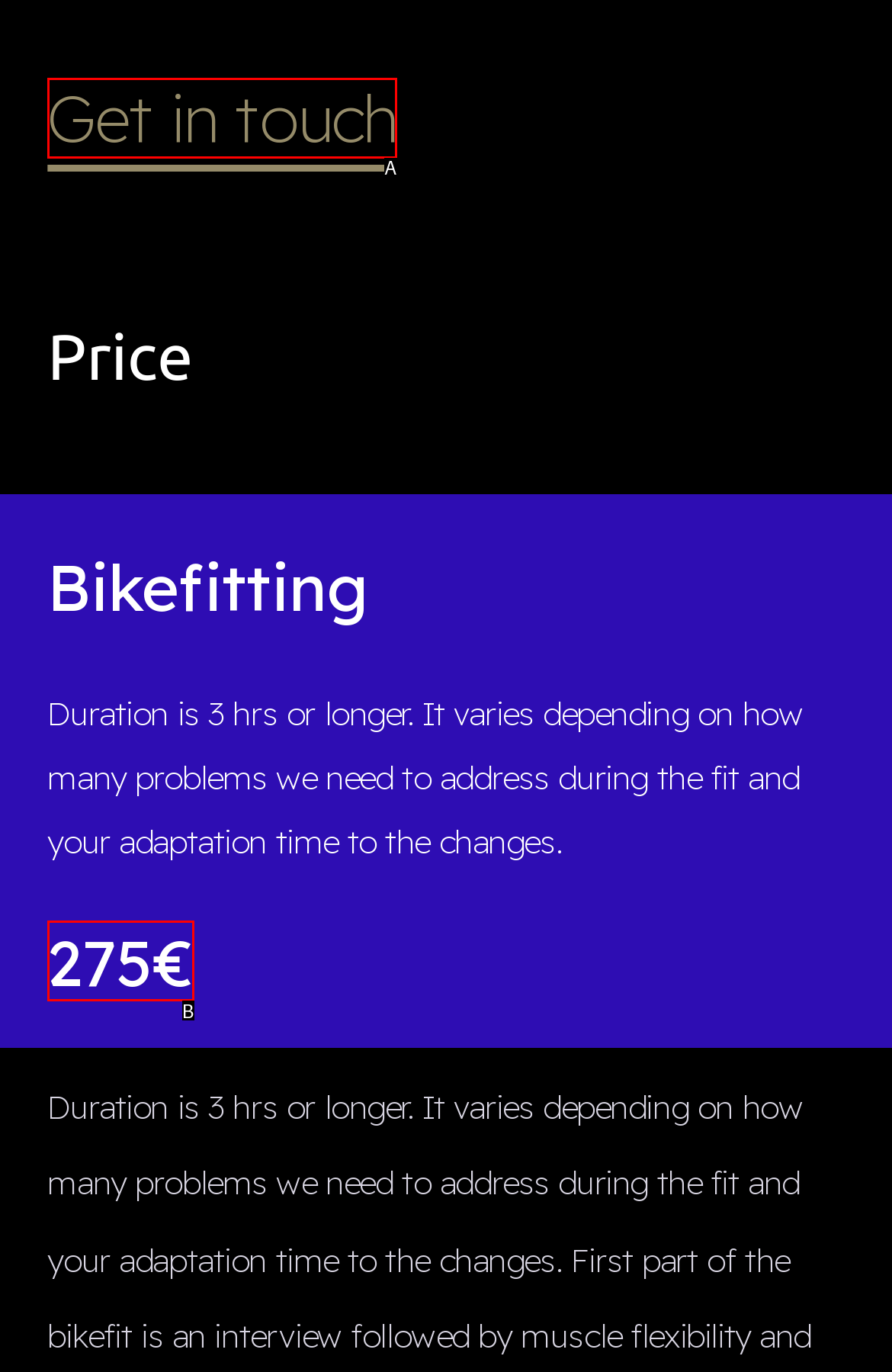Based on the element description: 275€, choose the best matching option. Provide the letter of the option directly.

B